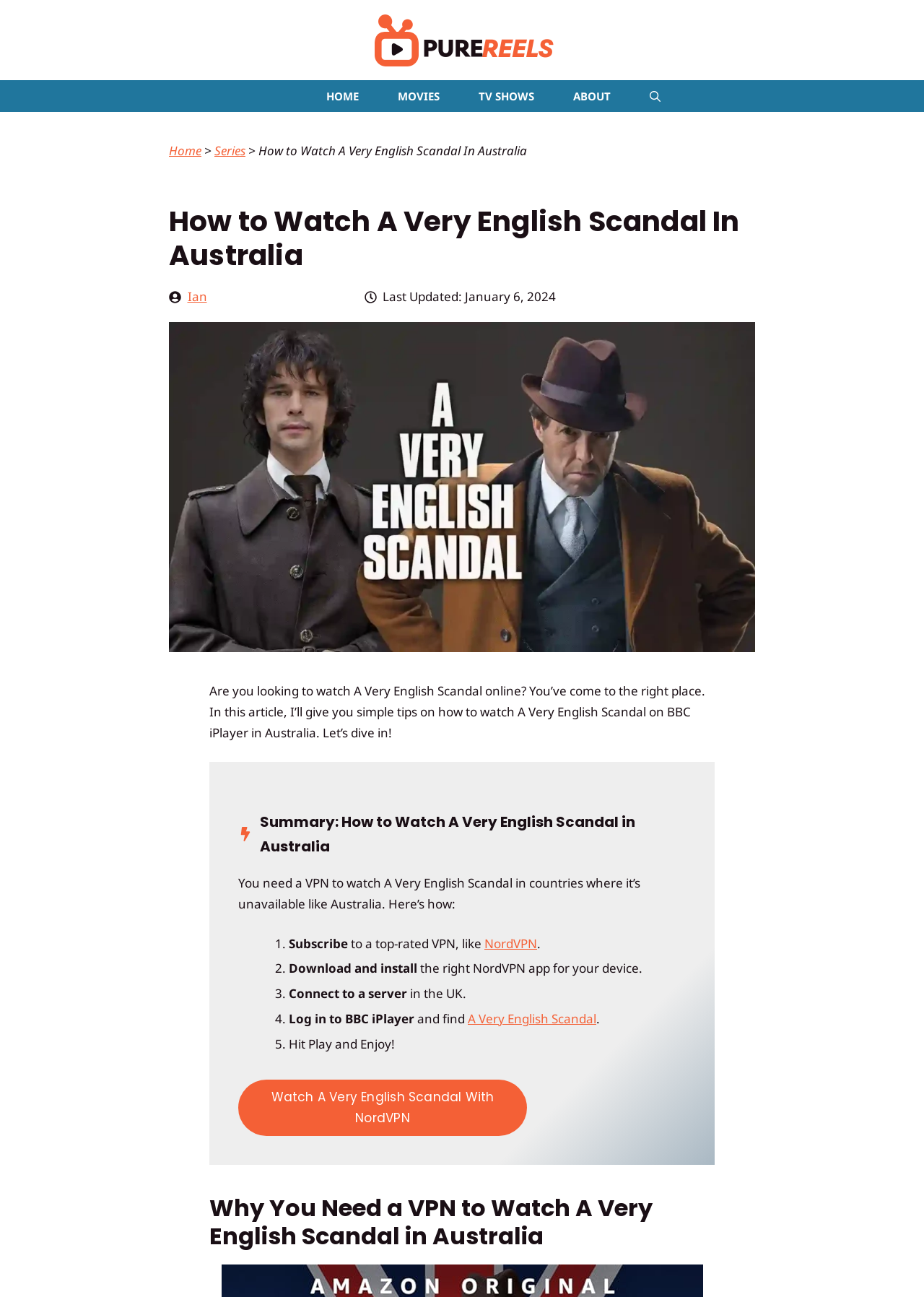Generate the main heading text from the webpage.

How to Watch A Very English Scandal In Australia